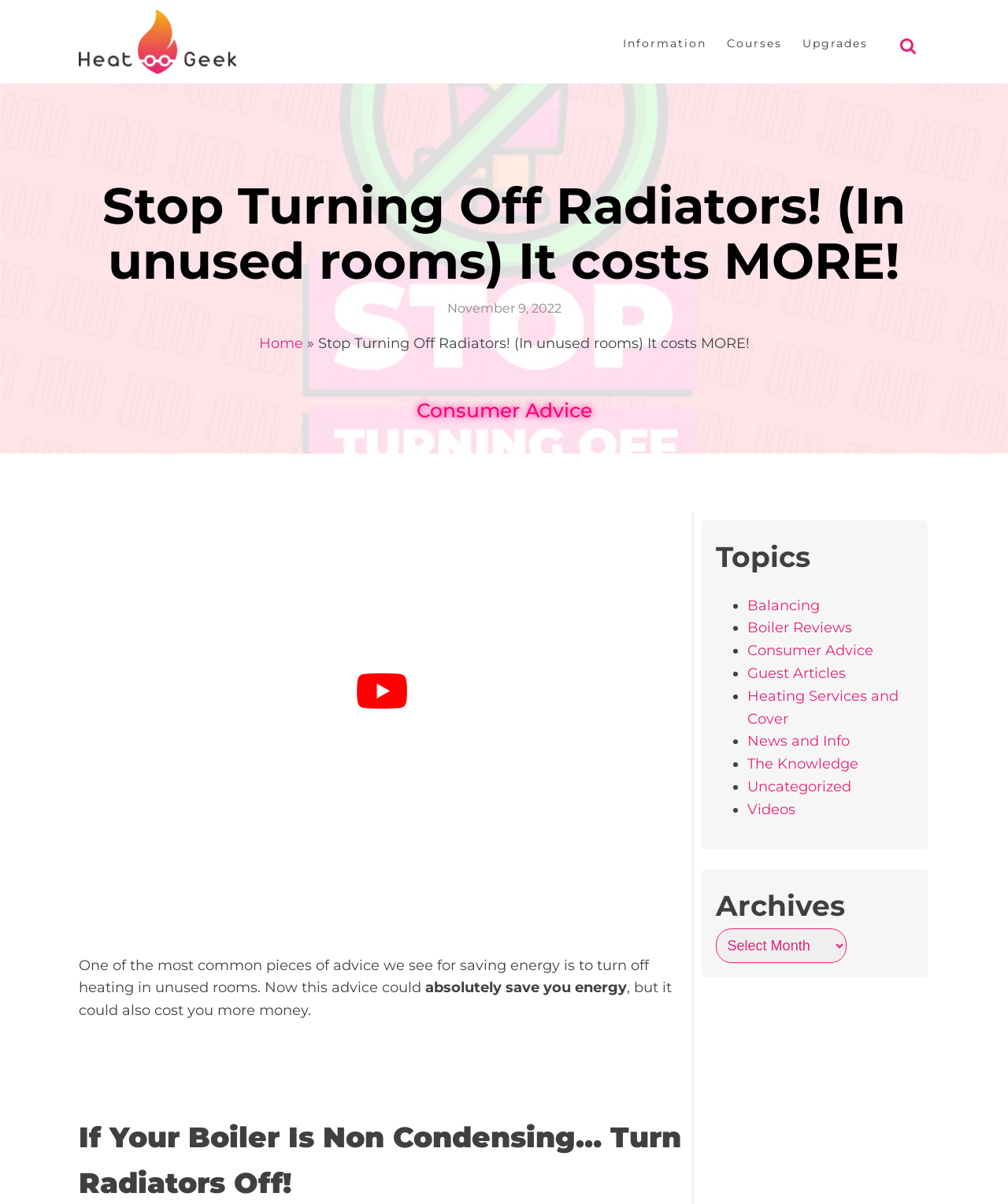Determine the bounding box coordinates for the clickable element to execute this instruction: "click the HeatGeek experts logo". Provide the coordinates as four float numbers between 0 and 1, i.e., [left, top, right, bottom].

[0.078, 0.008, 0.234, 0.061]